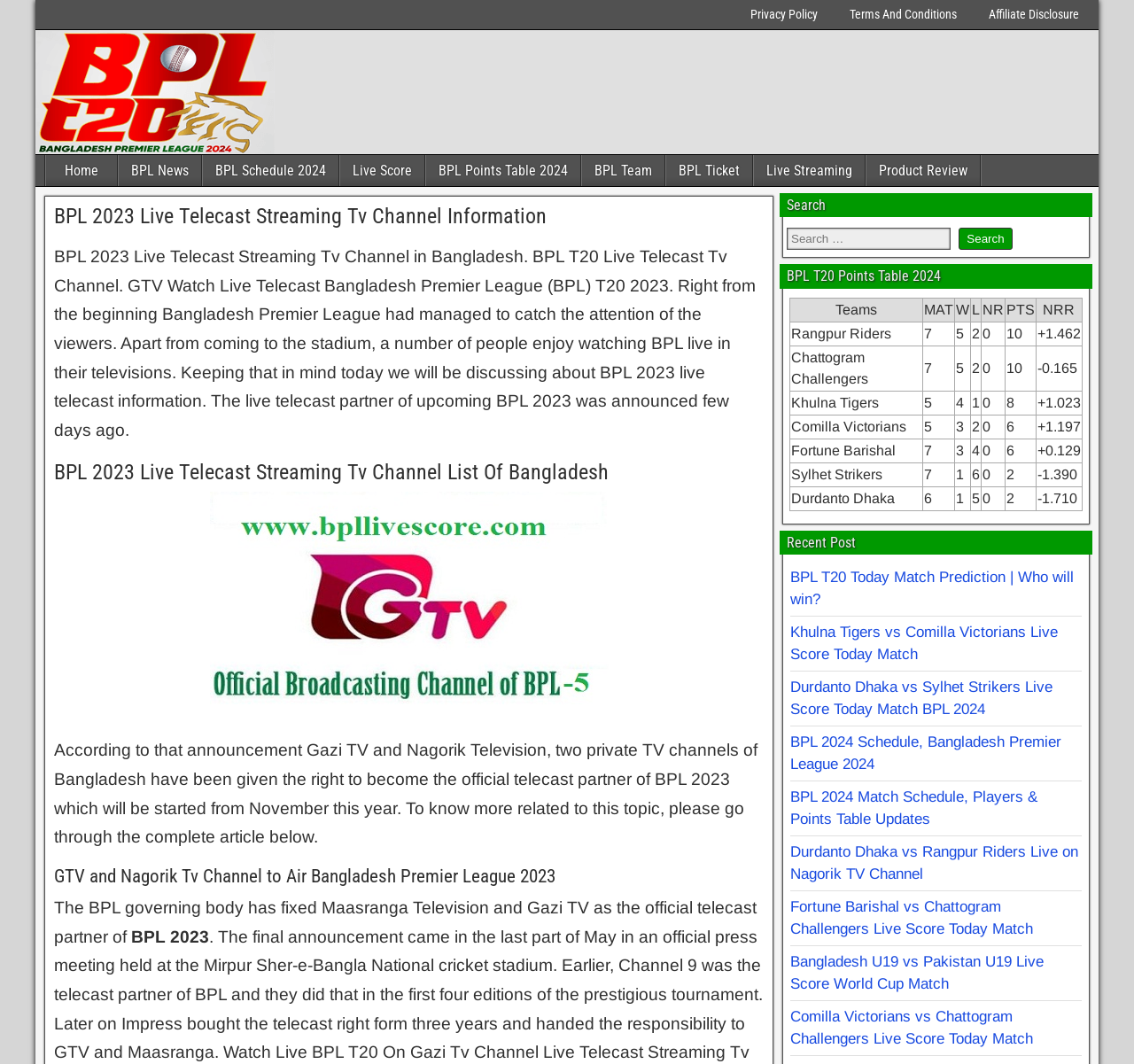Identify the bounding box coordinates of the clickable region required to complete the instruction: "Click the 'Book a service' link". The coordinates should be given as four float numbers within the range of 0 and 1, i.e., [left, top, right, bottom].

None